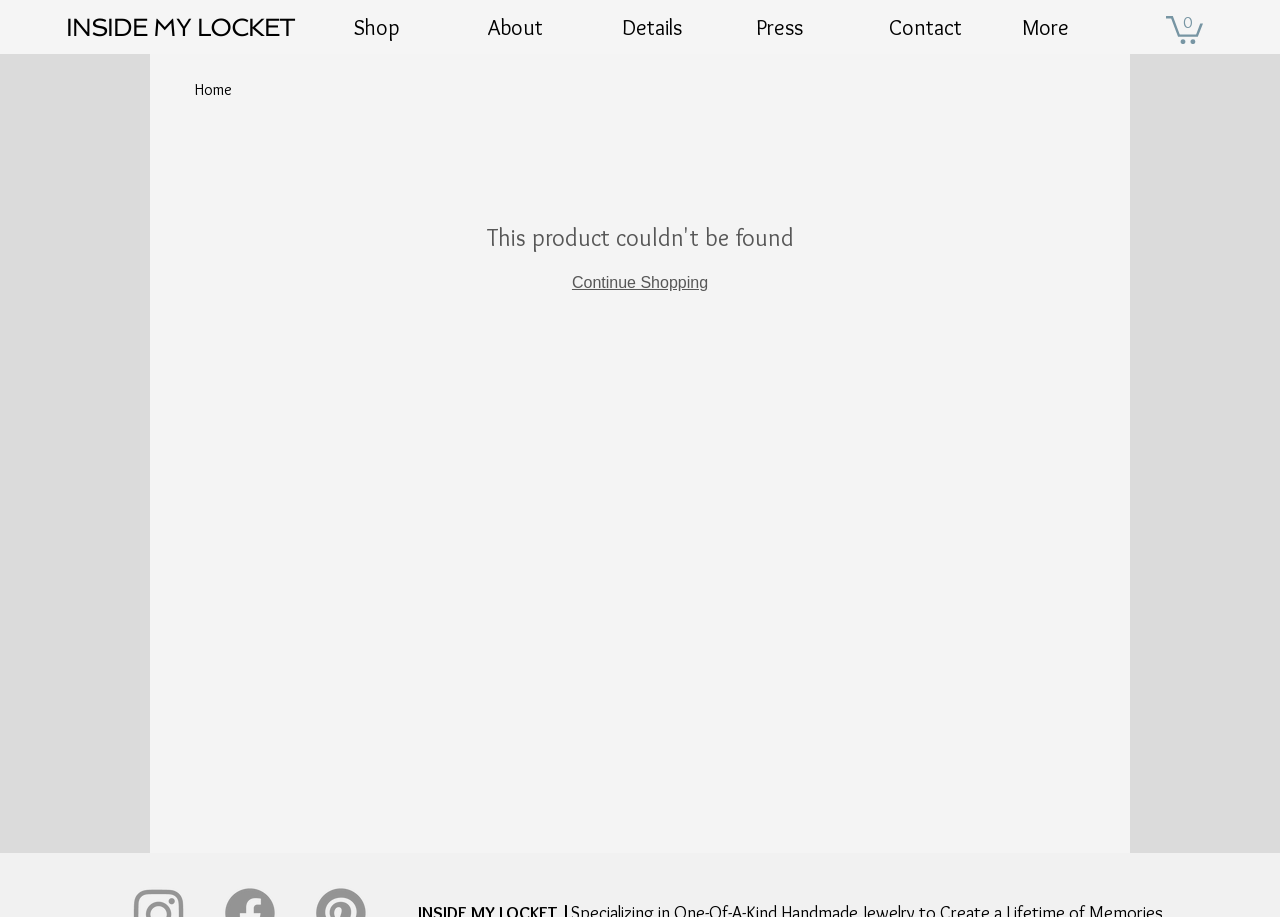Please provide the bounding box coordinate of the region that matches the element description: More. Coordinates should be in the format (top-left x, top-left y, bottom-right x, bottom-right y) and all values should be between 0 and 1.

[0.779, 0.014, 0.883, 0.045]